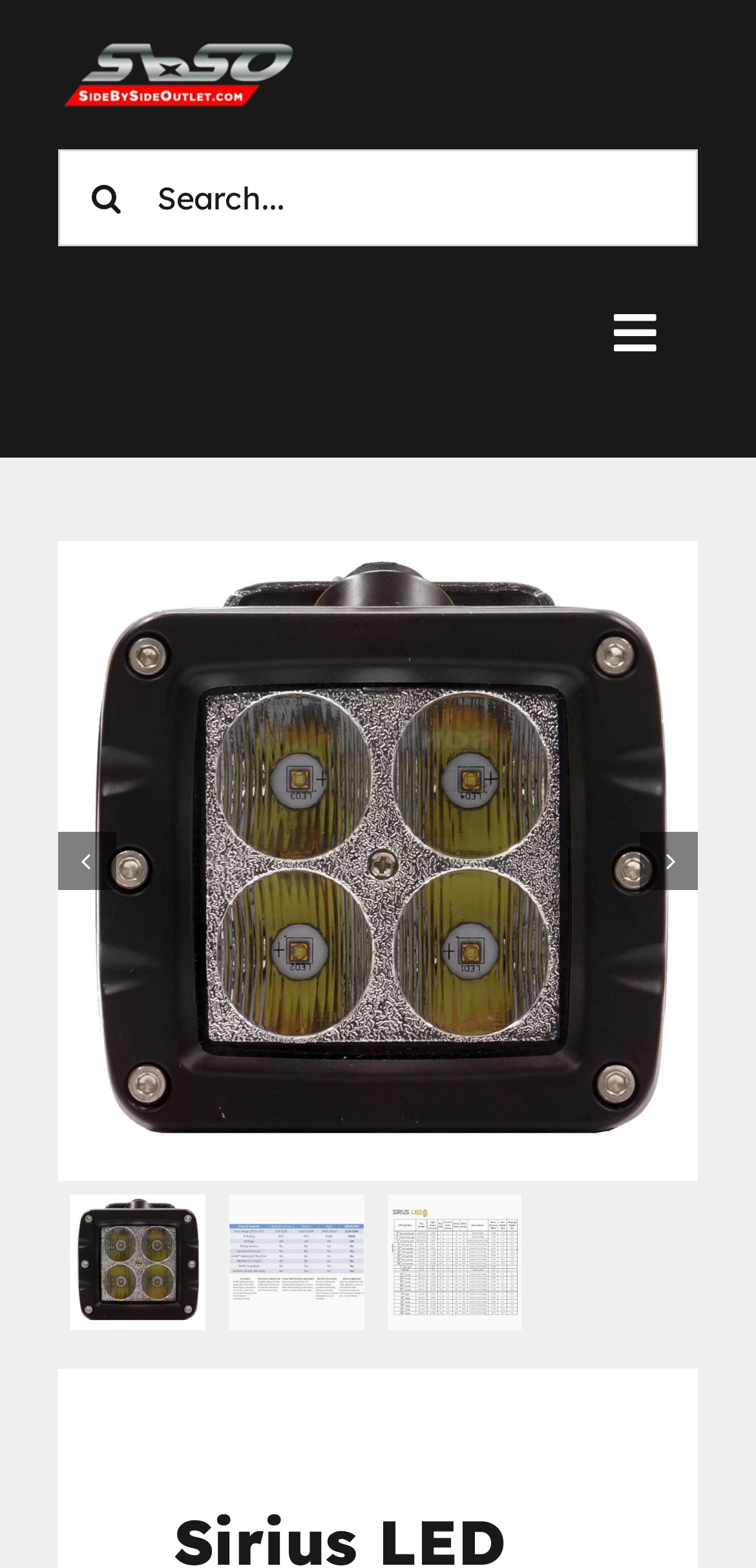Locate the UI element described by Account in the provided webpage screenshot. Return the bounding box coordinates in the format (top-left x, top-left y, bottom-right x, bottom-right y), ensuring all values are between 0 and 1.

[0.0, 0.337, 1.0, 0.405]